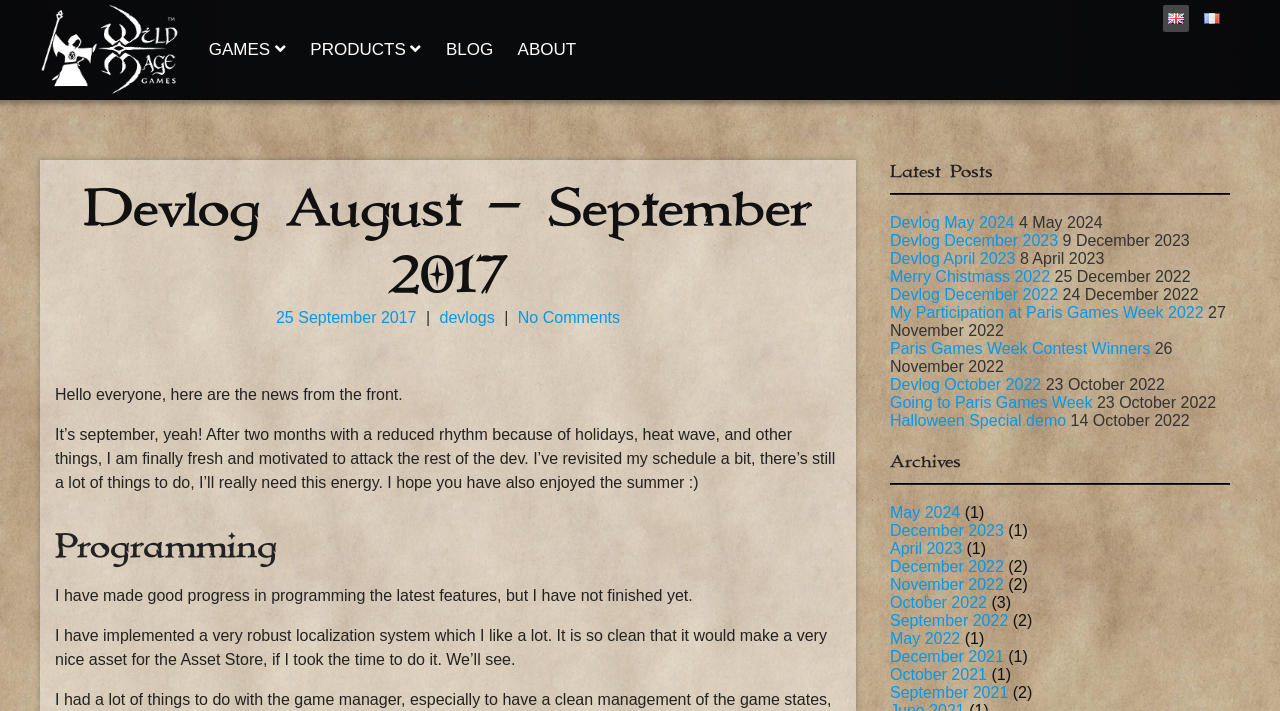Find the bounding box coordinates for the element described here: "Going to Paris Games Week".

[0.695, 0.554, 0.853, 0.578]